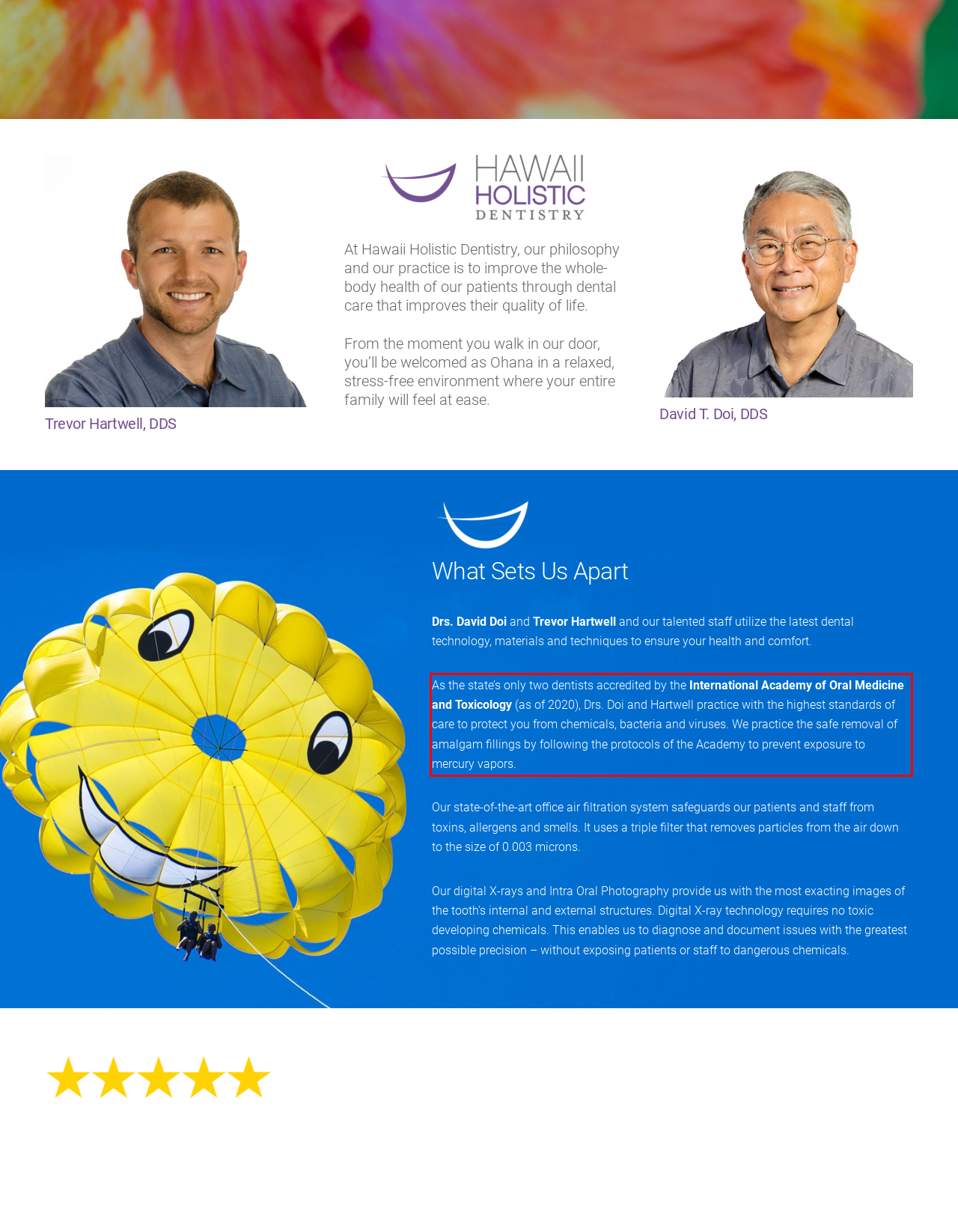In the given screenshot, locate the red bounding box and extract the text content from within it.

As the state’s only two dentists accredited by the International Academy of Oral Medicine and Toxicology (as of 2020), Drs. Doi and Hartwell practice with the highest standards of care to protect you from chemicals, bacteria and viruses. We practice the safe removal of amalgam fillings by following the protocols of the Academy to prevent exposure to mercury vapors.